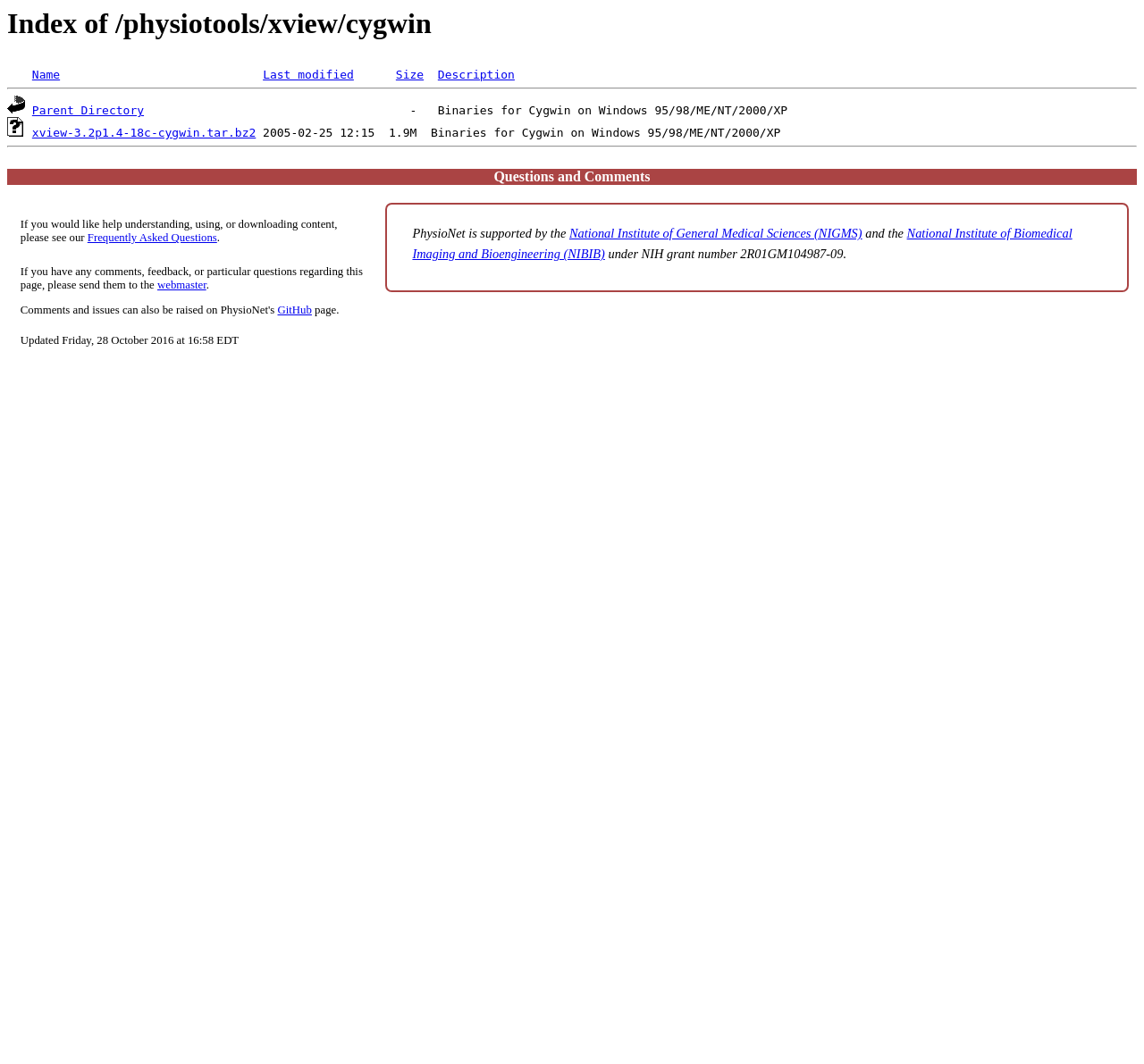Please specify the coordinates of the bounding box for the element that should be clicked to carry out this instruction: "Get Directions". The coordinates must be four float numbers between 0 and 1, formatted as [left, top, right, bottom].

None